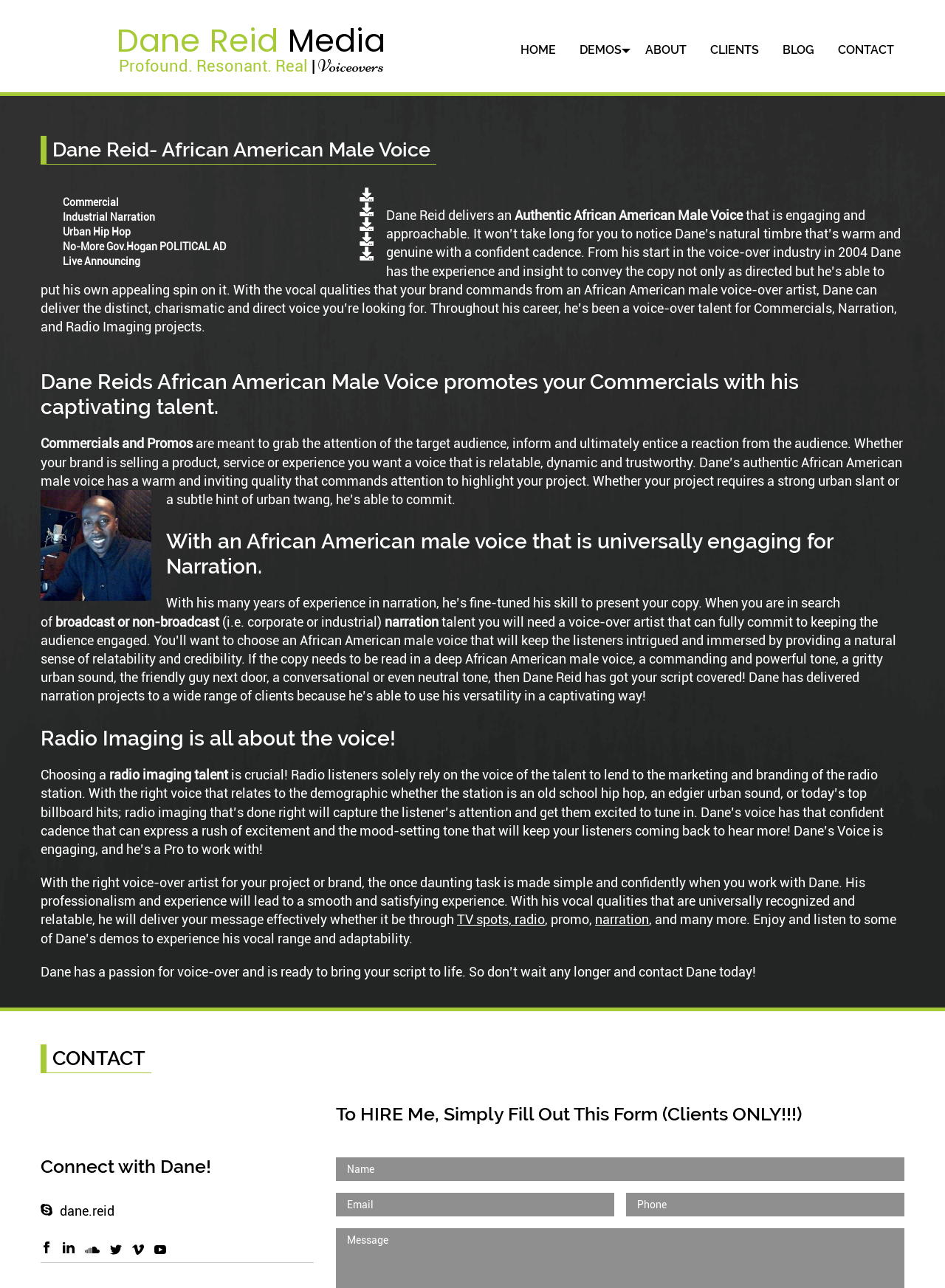Identify and extract the main heading of the webpage.

Dane Reid- African American Male Voice